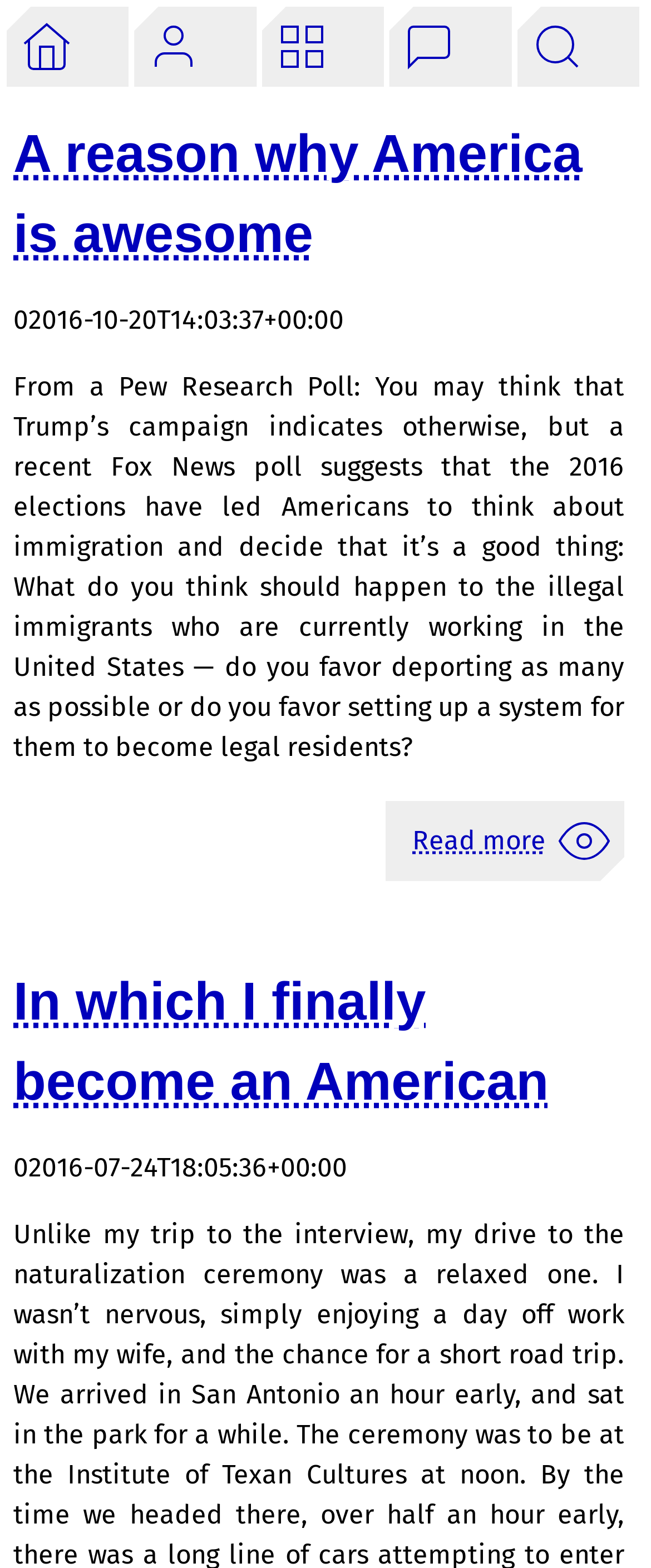What is the date of the second article?
Can you offer a detailed and complete answer to this question?

The second article has a time element with the text '2016-07-24T18:05:36+00:00', so the date of the second article is 2016-07-24.